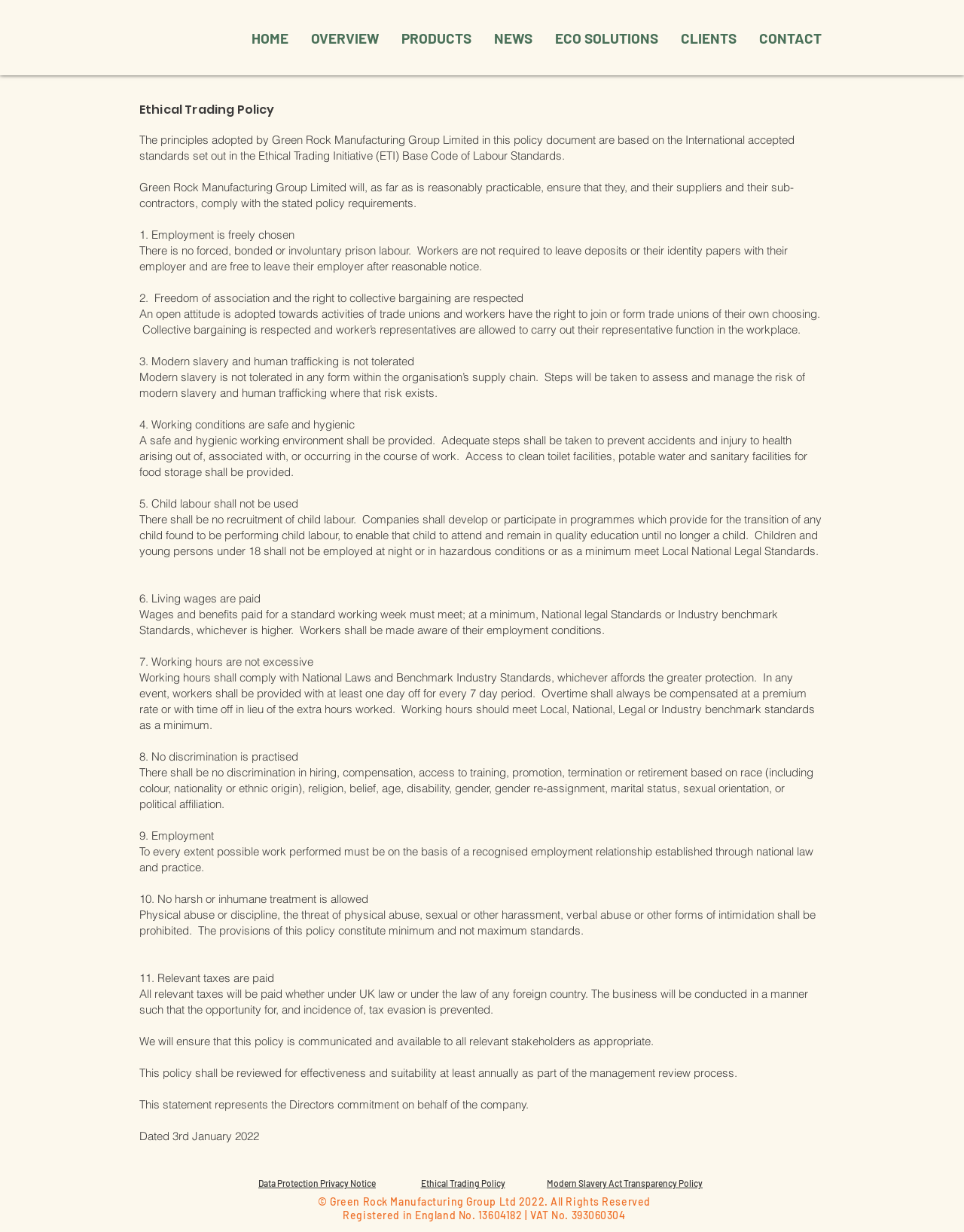Locate the bounding box of the UI element defined by this description: "Ethical Trading Policy". The coordinates should be given as four float numbers between 0 and 1, formatted as [left, top, right, bottom].

[0.436, 0.956, 0.524, 0.965]